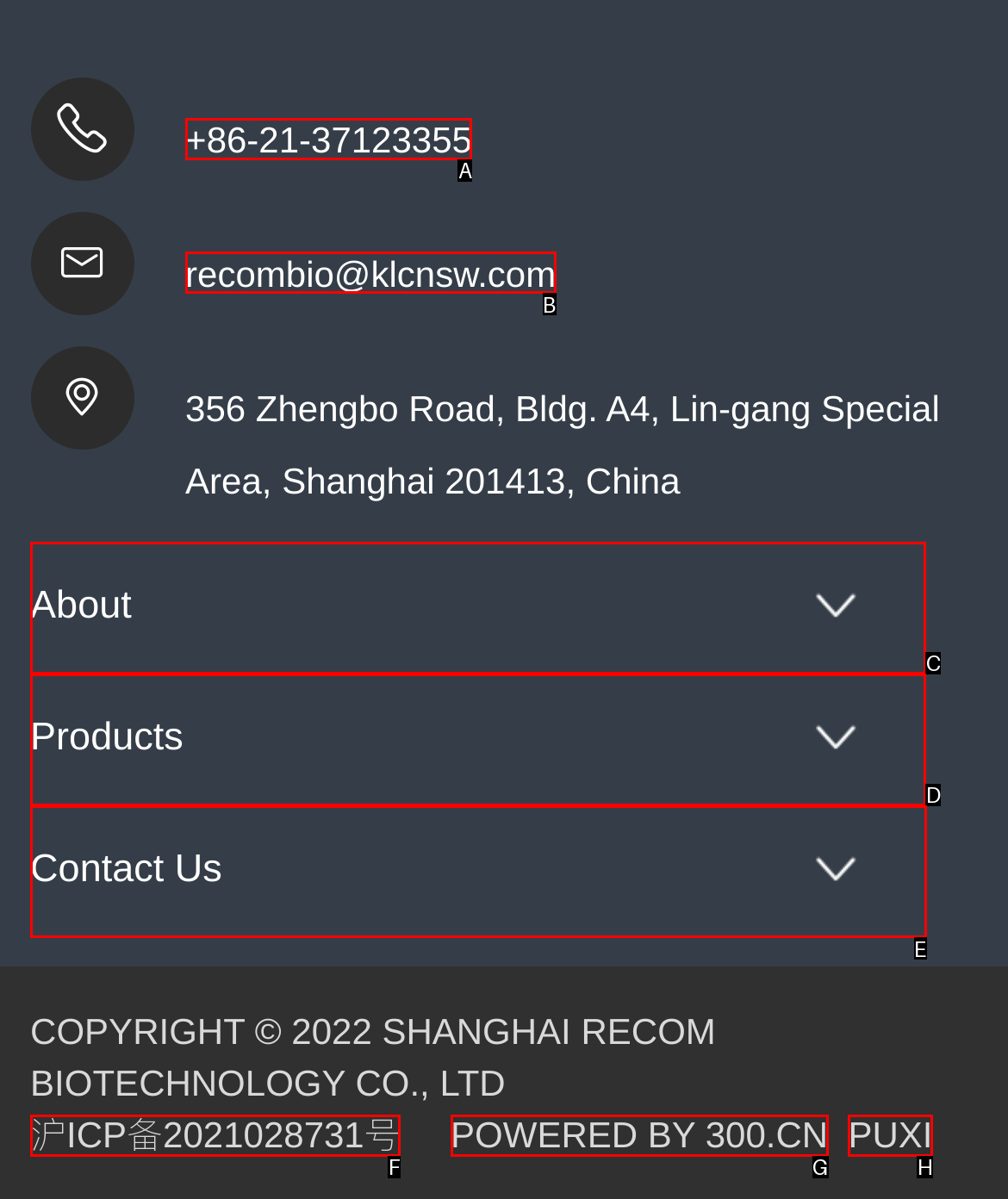Tell me which one HTML element you should click to complete the following task: Get in touch with the company
Answer with the option's letter from the given choices directly.

E